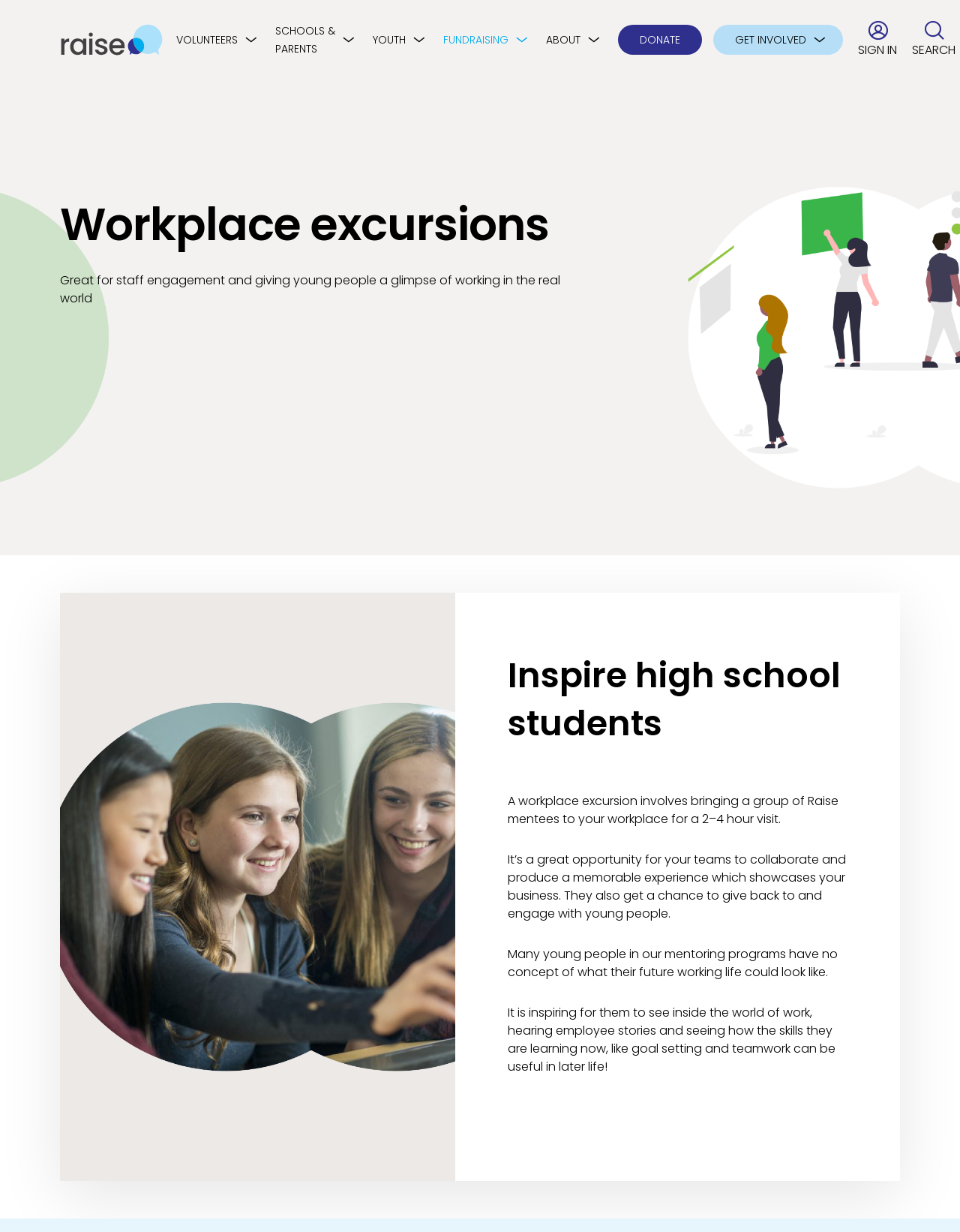From the element description Schools & parents, predict the bounding box coordinates of the UI element. The coordinates must be specified in the format (top-left x, top-left y, bottom-right x, bottom-right y) and should be within the 0 to 1 range.

[0.275, 0.009, 0.377, 0.056]